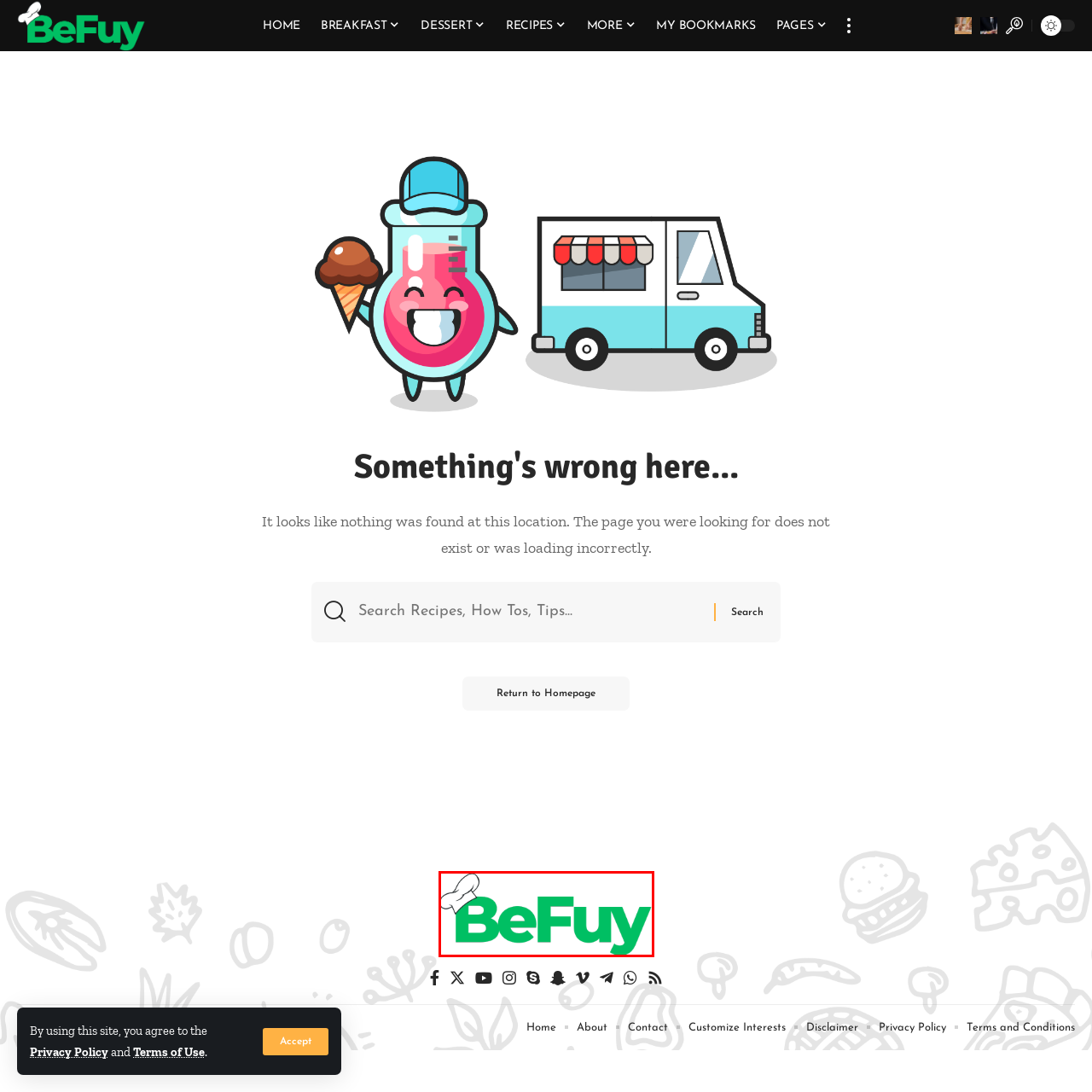Check the section outlined in red, What type of personality does the BeFuy logo convey? Please reply with a single word or phrase.

Friendly and approachable